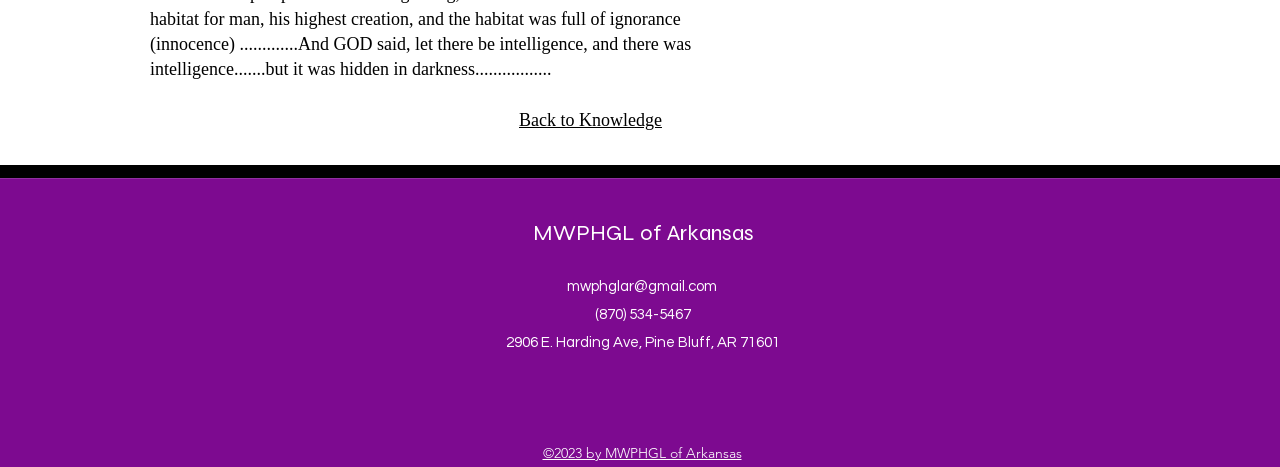What is the phone number provided?
Look at the image and answer the question using a single word or phrase.

(870) 534-5467